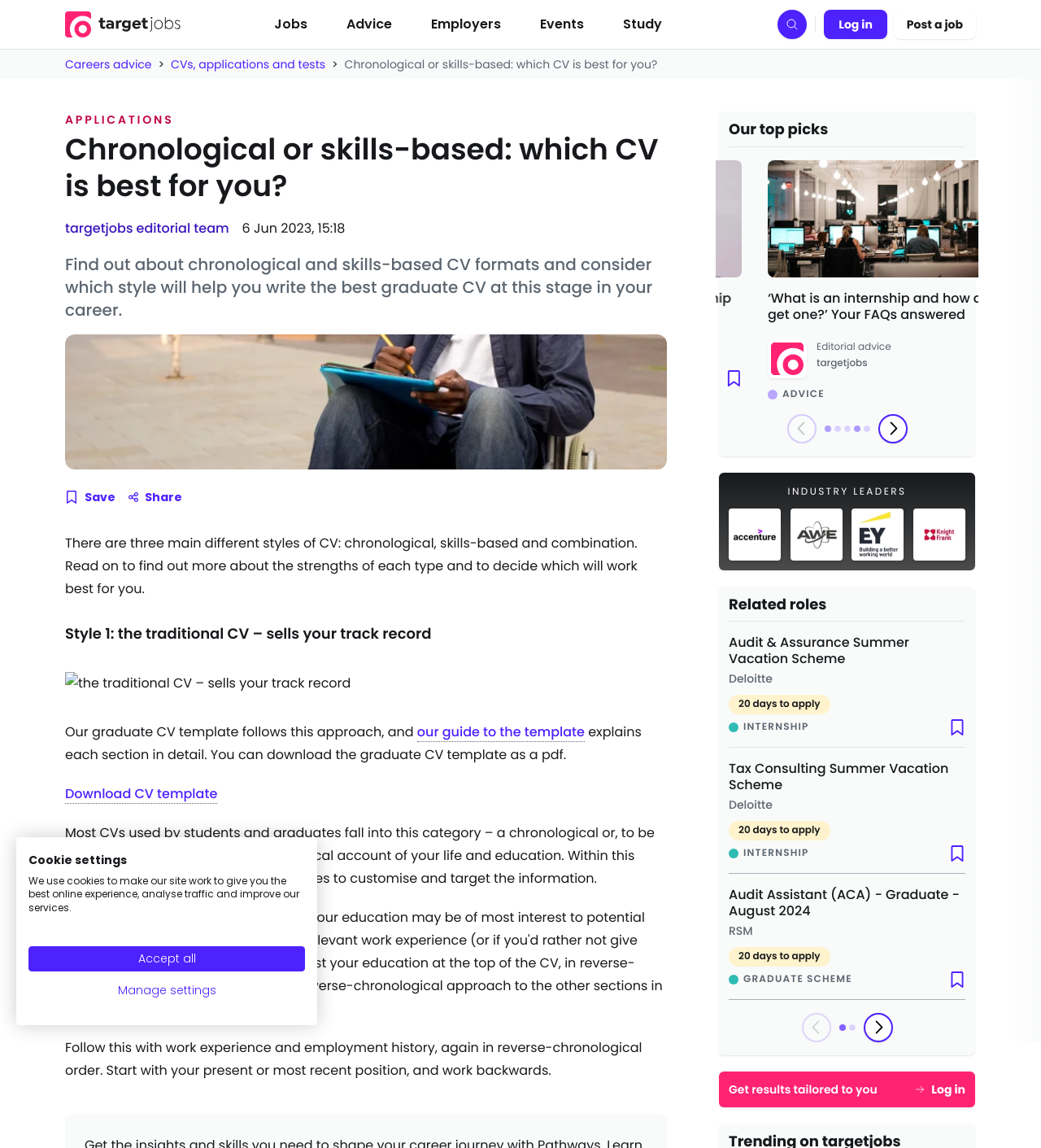How many types of CV formats are mentioned?
Can you give a detailed and elaborate answer to the question?

After analyzing the webpage content, I found that three types of CV formats are mentioned: chronological, skills-based, and combination.